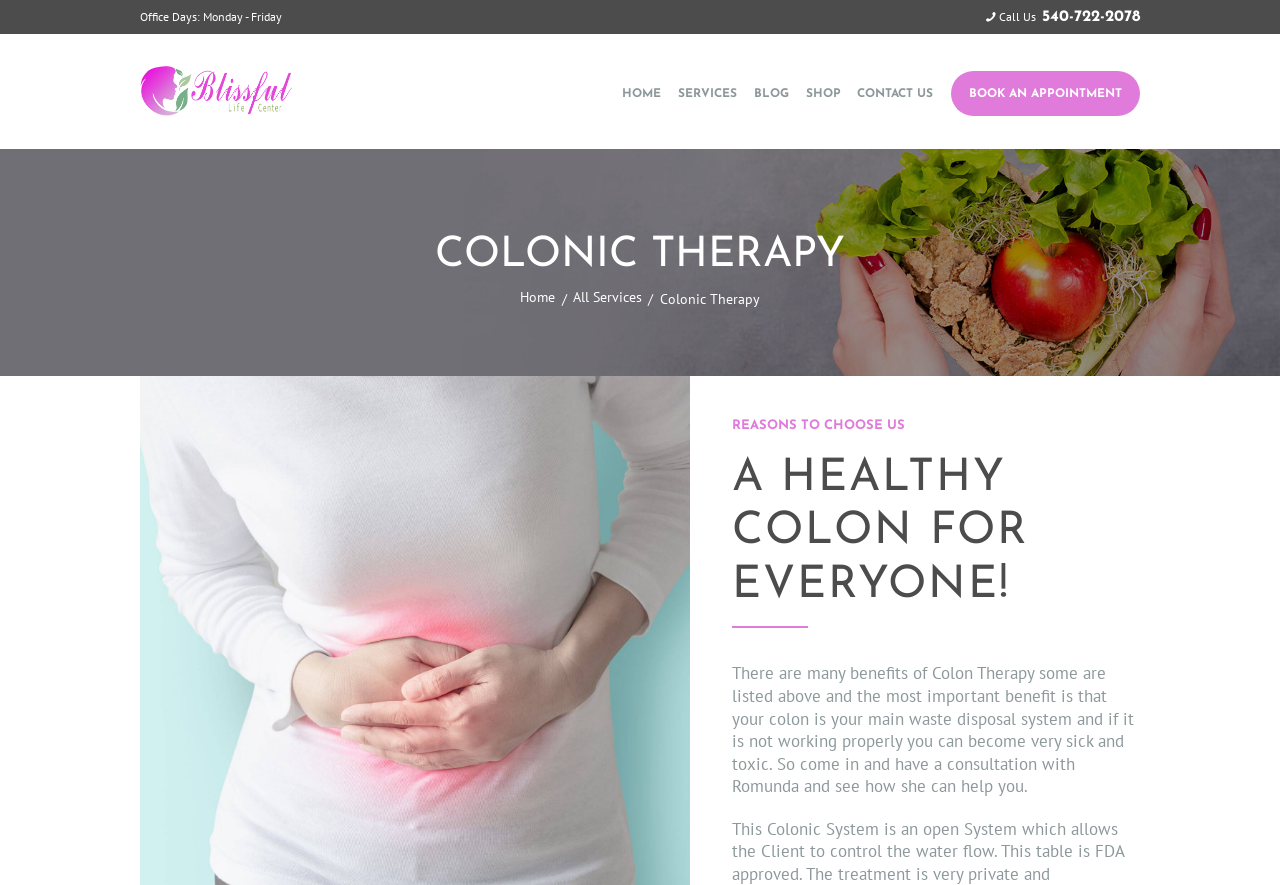What is the benefit of Colon Therapy?
Using the image as a reference, answer the question in detail.

I found the benefit of Colon Therapy by reading the static text element that explains the importance of a healthy colon and how it can help prevent sickness and toxicity.